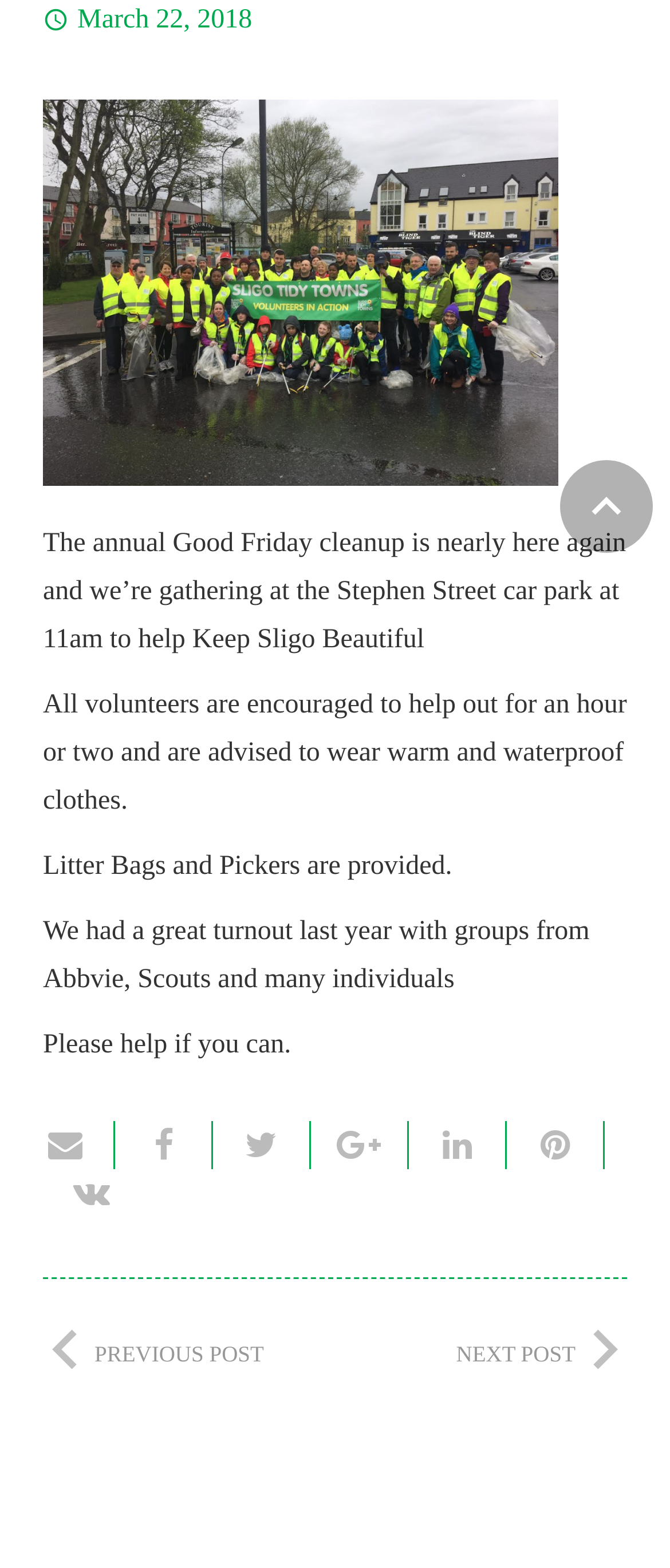Identify the bounding box for the UI element specified in this description: "title="Pin this"". The coordinates must be four float numbers between 0 and 1, formatted as [left, top, right, bottom].

[0.756, 0.715, 0.903, 0.746]